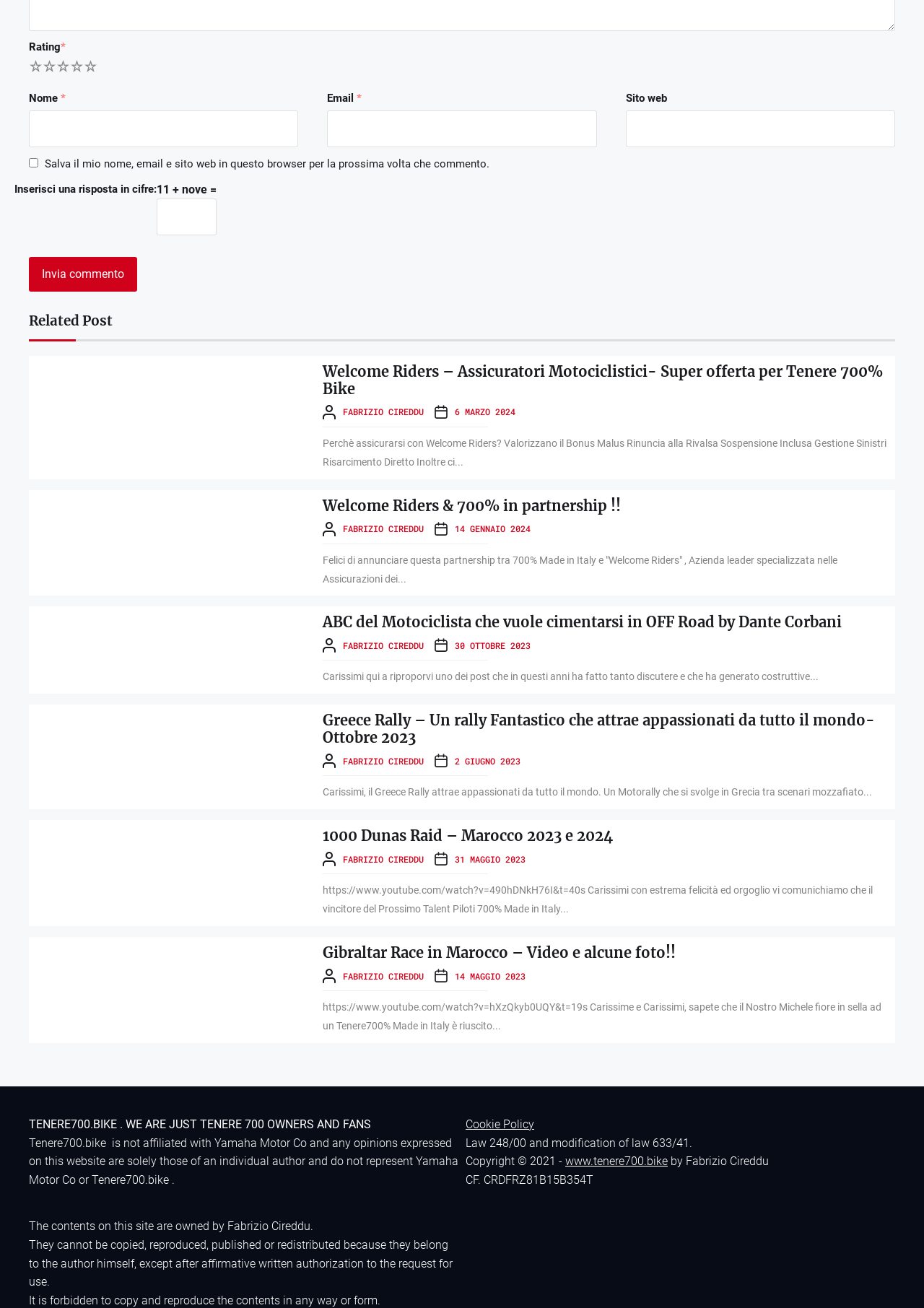What is the topic of the related post?
Look at the image and respond with a one-word or short-phrase answer.

Welcome Riders